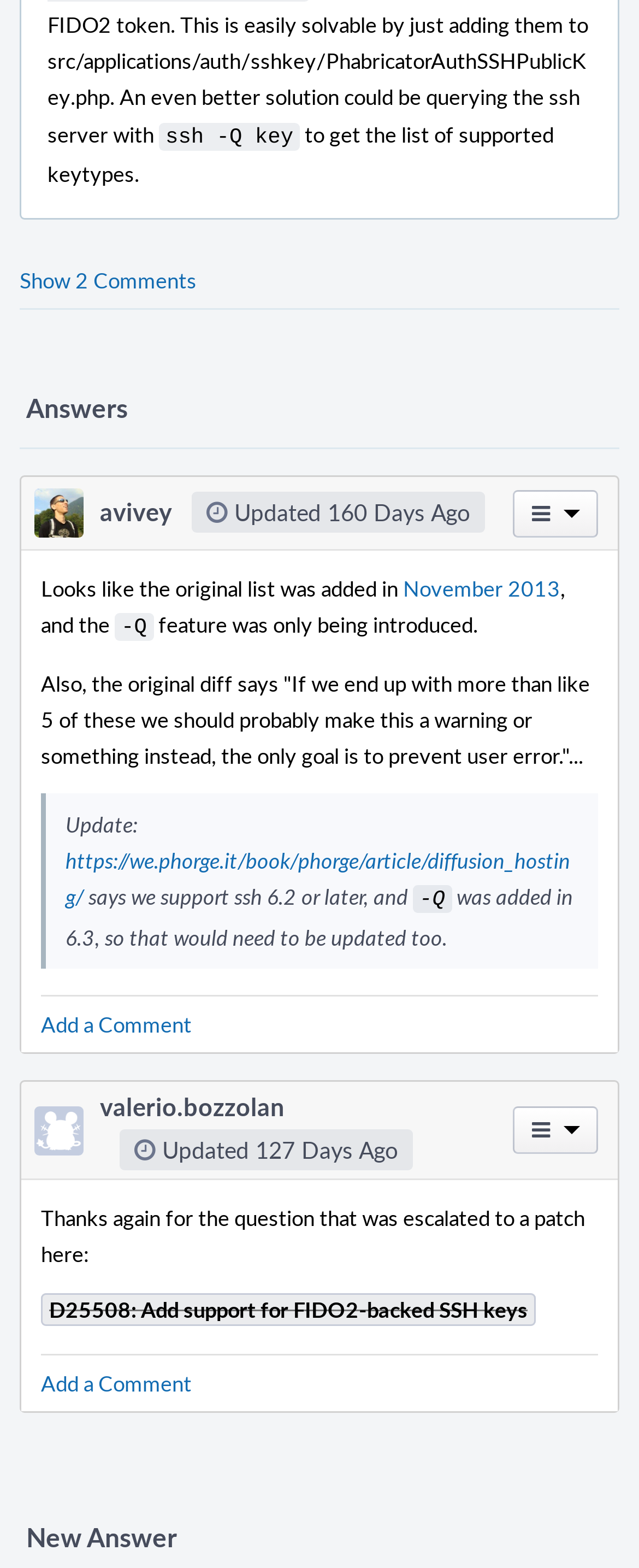Please find the bounding box coordinates of the clickable region needed to complete the following instruction: "Show comments". The bounding box coordinates must consist of four float numbers between 0 and 1, i.e., [left, top, right, bottom].

[0.031, 0.161, 0.308, 0.196]